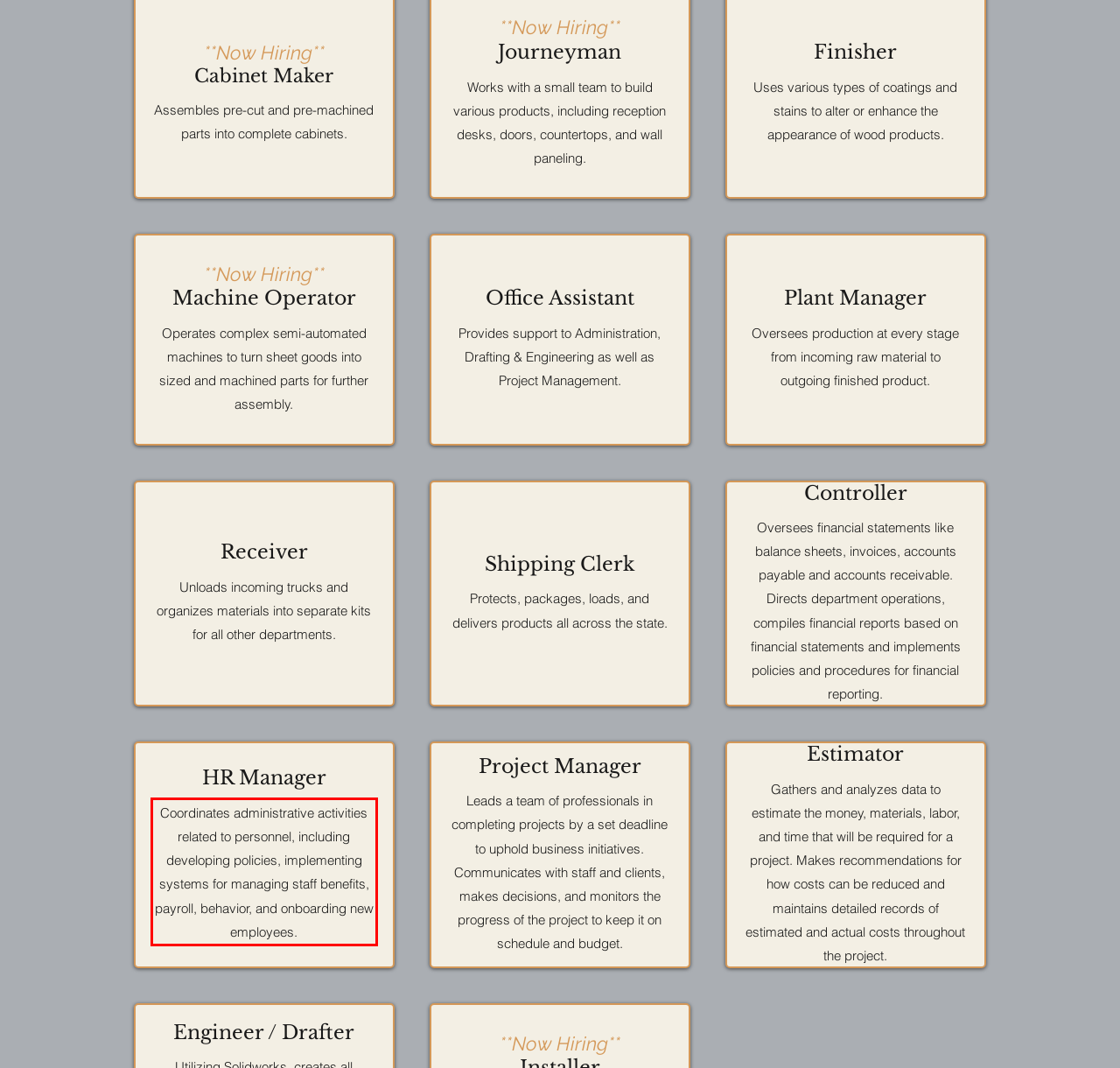Please take the screenshot of the webpage, find the red bounding box, and generate the text content that is within this red bounding box.

Coordinates administrative activities related to personnel, including developing policies, implementing systems for managing staff benefits, payroll, behavior, and onboarding new employees.